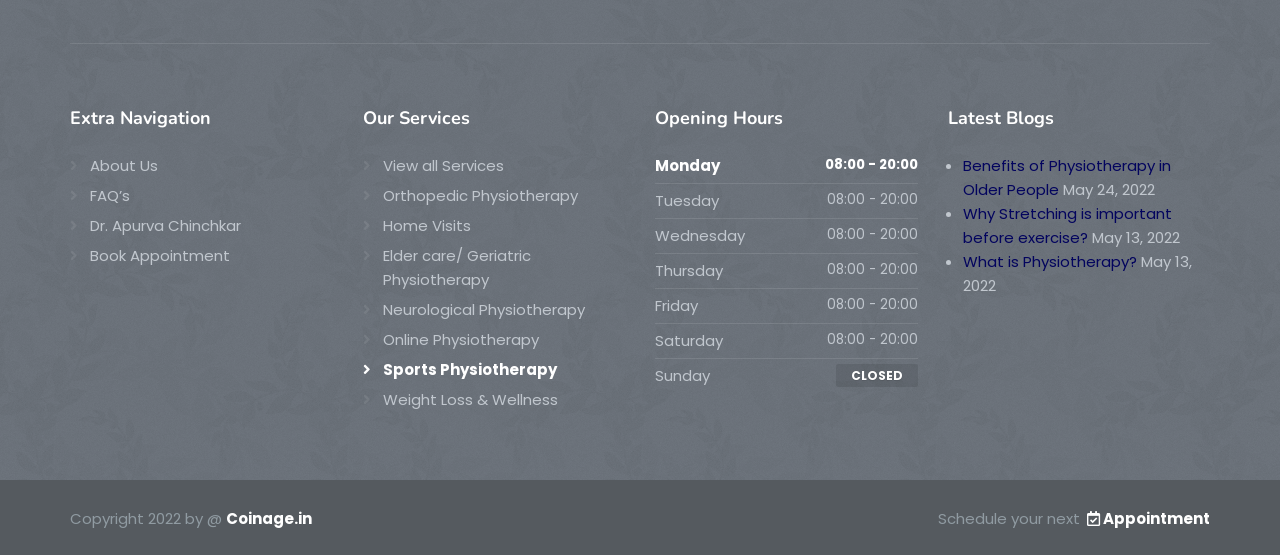Pinpoint the bounding box coordinates of the clickable area needed to execute the instruction: "View About Us page". The coordinates should be specified as four float numbers between 0 and 1, i.e., [left, top, right, bottom].

[0.055, 0.278, 0.123, 0.321]